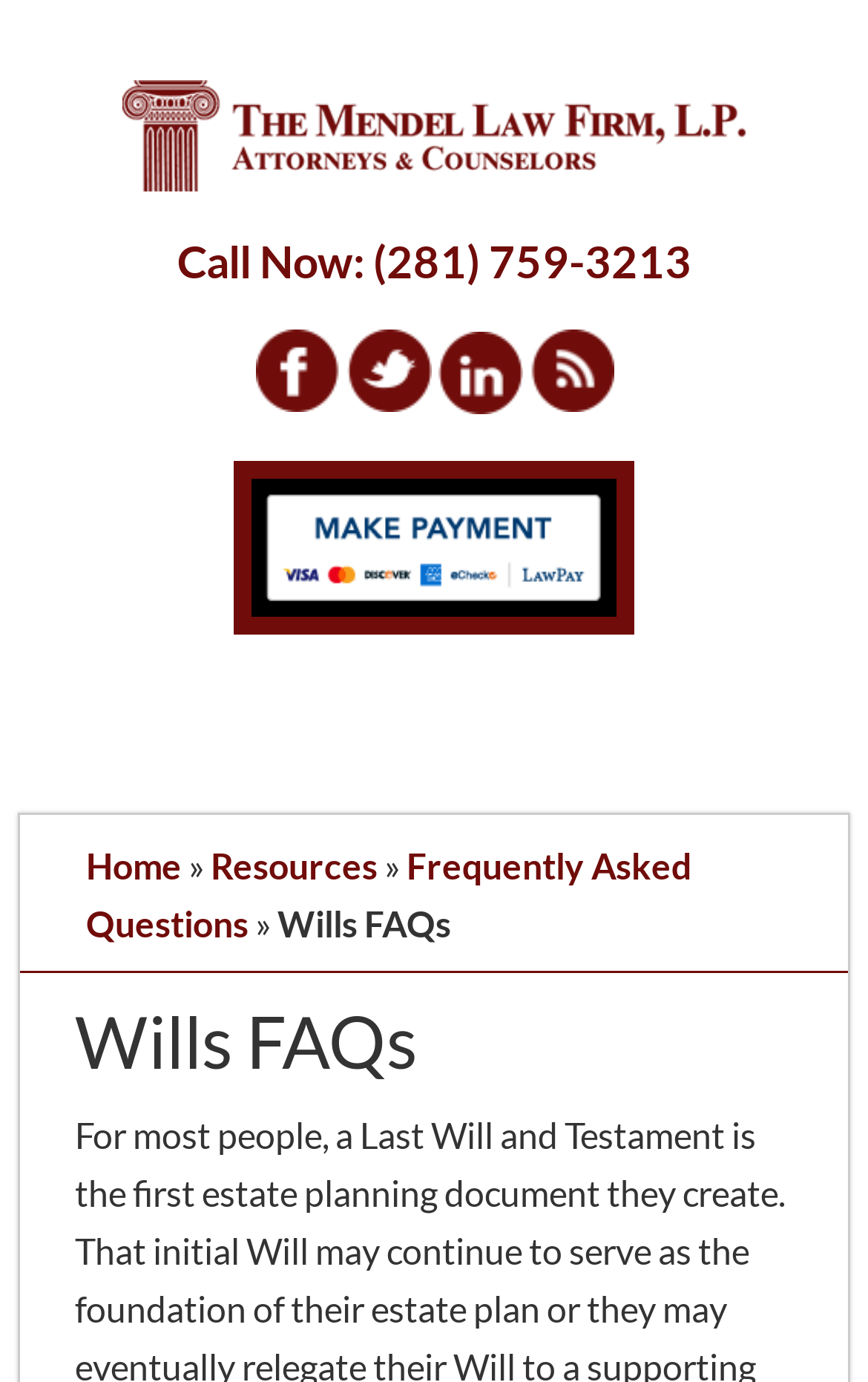For the following element description, predict the bounding box coordinates in the format (top-left x, top-left y, bottom-right x, bottom-right y). All values should be floating point numbers between 0 and 1. Description: TW

[0.399, 0.235, 0.496, 0.3]